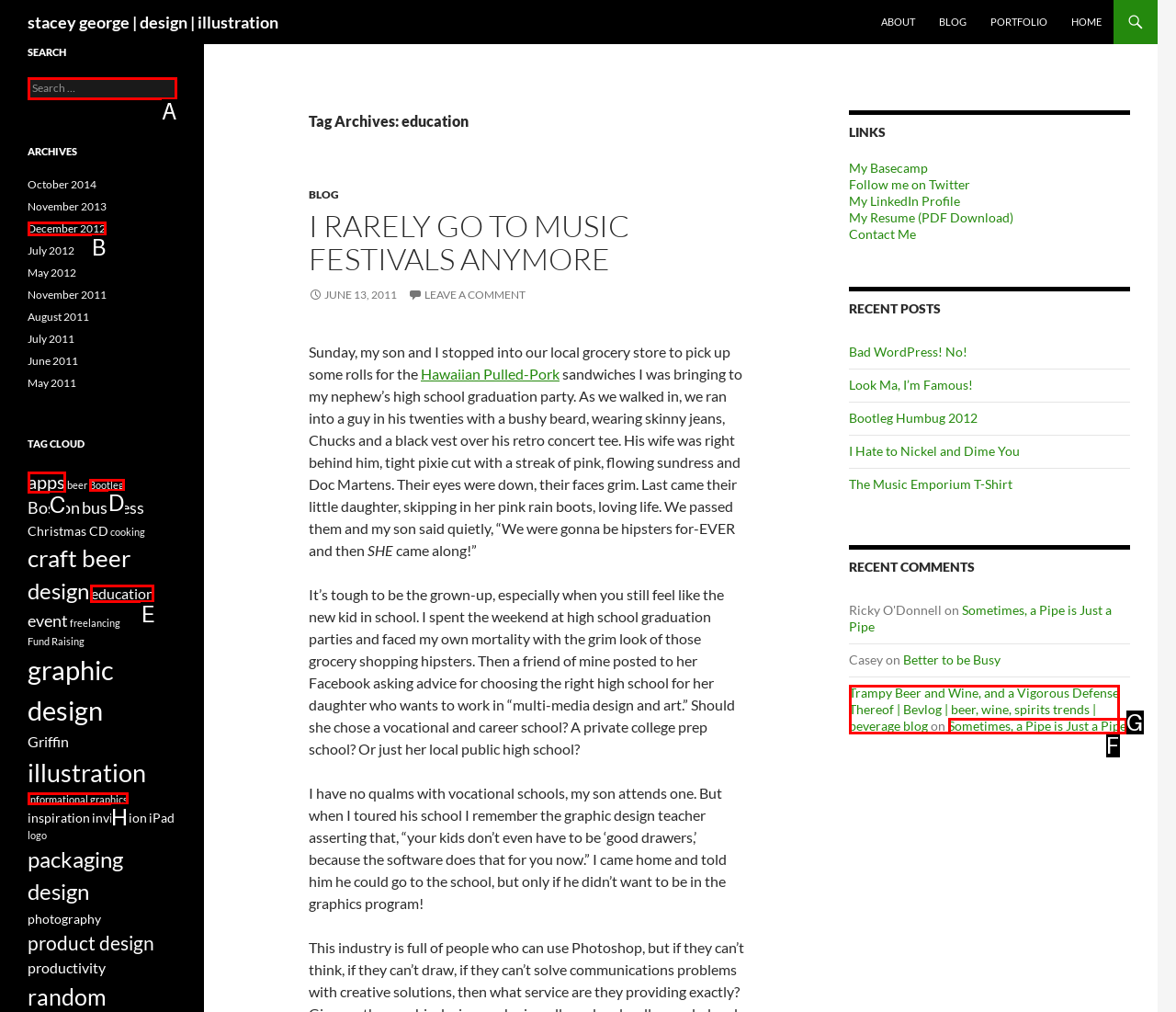Tell me which one HTML element I should click to complete the following task: Click on the 'education' tag Answer with the option's letter from the given choices directly.

E